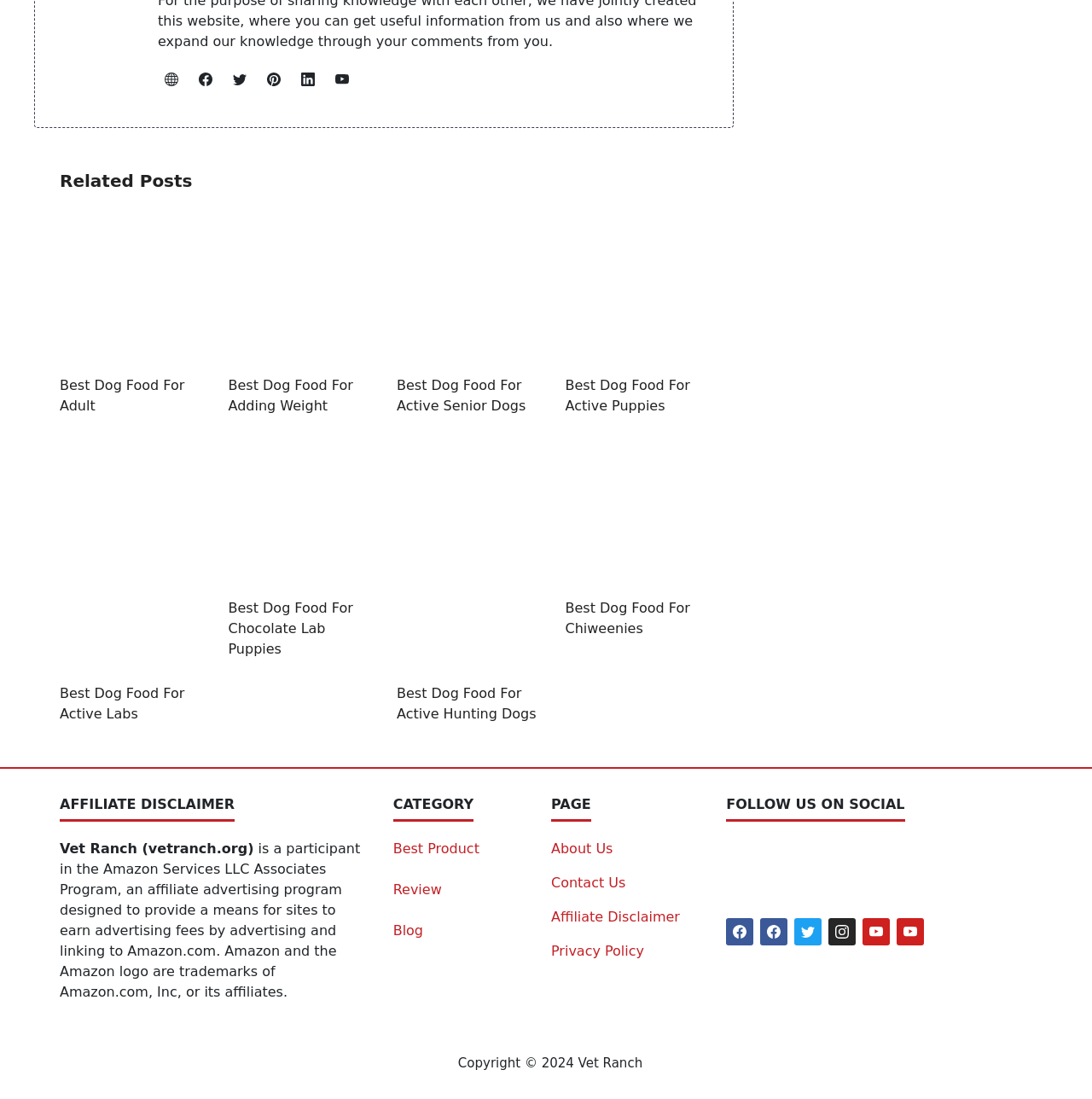Determine the bounding box coordinates for the clickable element to execute this instruction: "view the 'UltraK9 Pro Expert Reviews – Is it the #1 Nutrients For Pet Health' image". Provide the coordinates as four float numbers between 0 and 1, i.e., [left, top, right, bottom].

[0.055, 0.199, 0.186, 0.329]